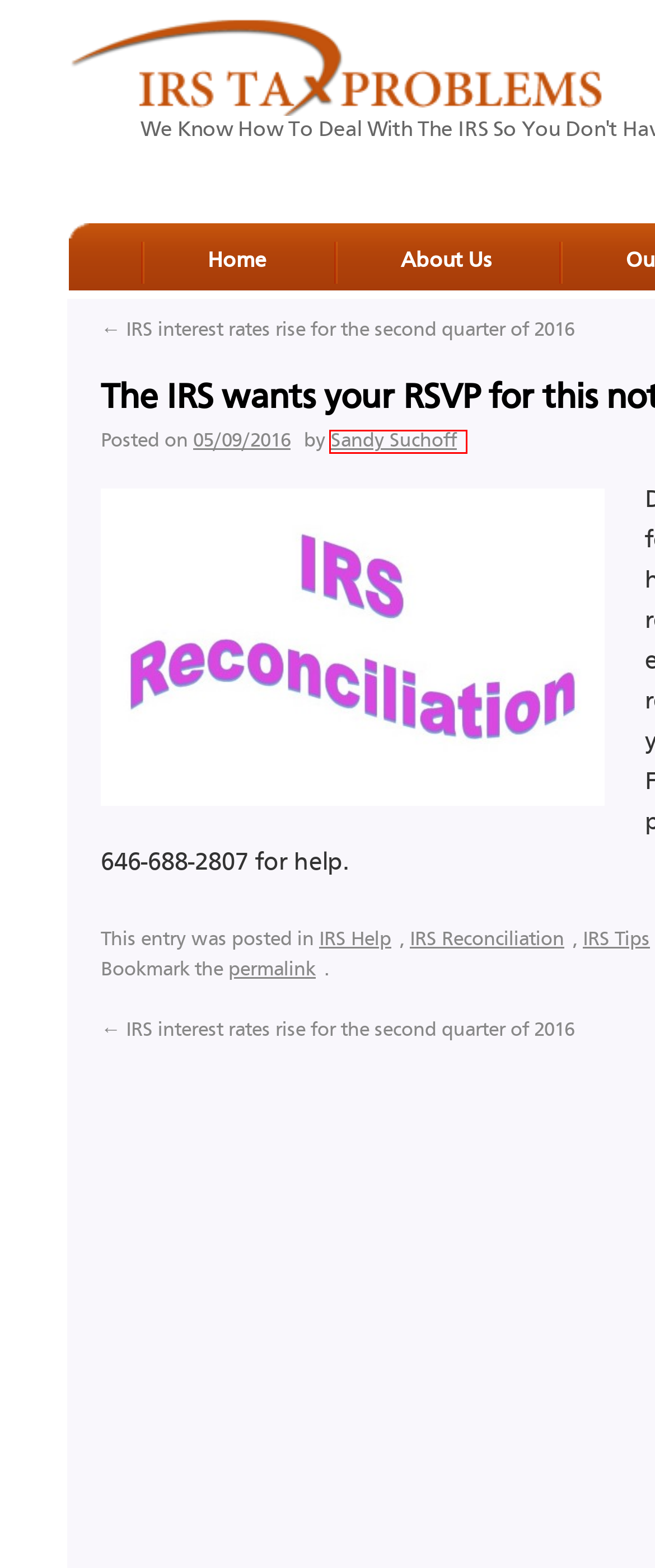Take a look at the provided webpage screenshot featuring a red bounding box around an element. Select the most appropriate webpage description for the page that loads after clicking on the element inside the red bounding box. Here are the candidates:
A. IRS Payment Plans & CNC For Back Taxes | IRS Tax Problems
B. About Us: Lefstein-Suchoff CPA & Associates, LLC
C. IRS Interest Rates Rise For The Second Quarter Of 2016 | Lefstein-Suchoff CPA & Associates, LLC
D. Sandy Suchoff | Lefstein-Suchoff CPA & Associates, LLC
E. IRS Reconciliation | Lefstein-Suchoff CPA & Associates, LLC
F. IRS Help | Lefstein-Suchoff CPA & Associates, LLC
G. Access Tax Details Online | Lefstein-Suchoff CPA & Associates, LLC
H. IRS Tax Problem Solution New Jersey- Back Taxes Accountants

D